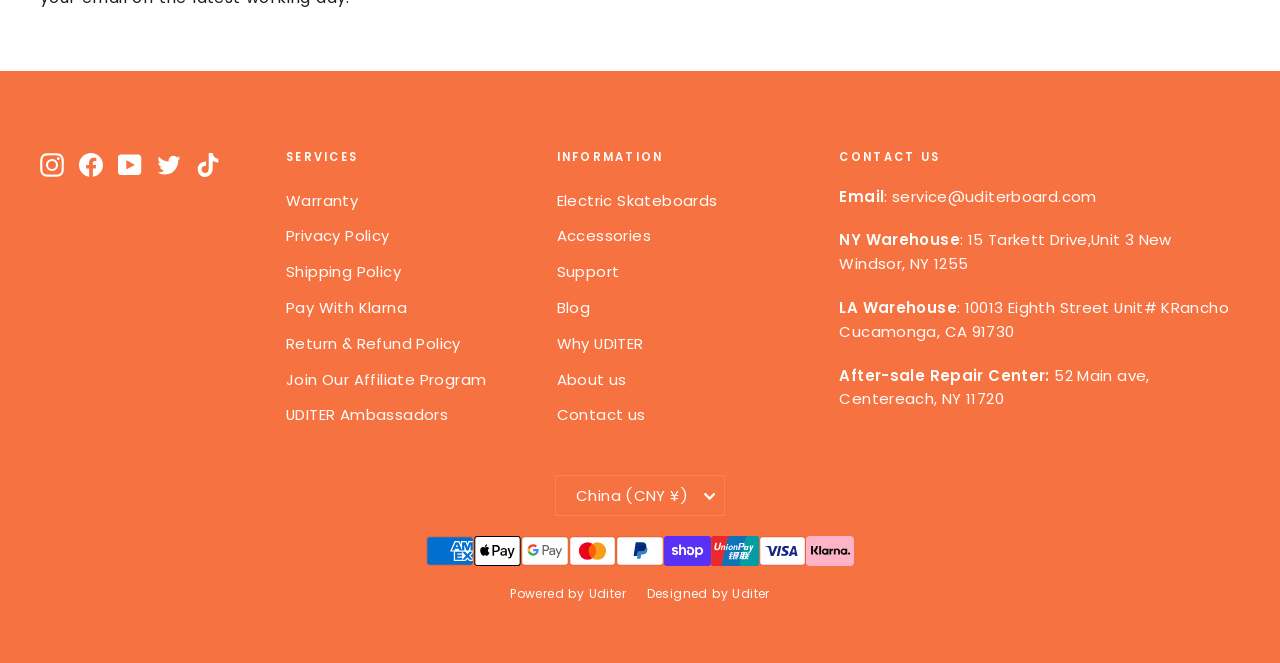Pinpoint the bounding box coordinates of the element that must be clicked to accomplish the following instruction: "Click on Instagram link". The coordinates should be in the format of four float numbers between 0 and 1, i.e., [left, top, right, bottom].

[0.031, 0.228, 0.05, 0.266]